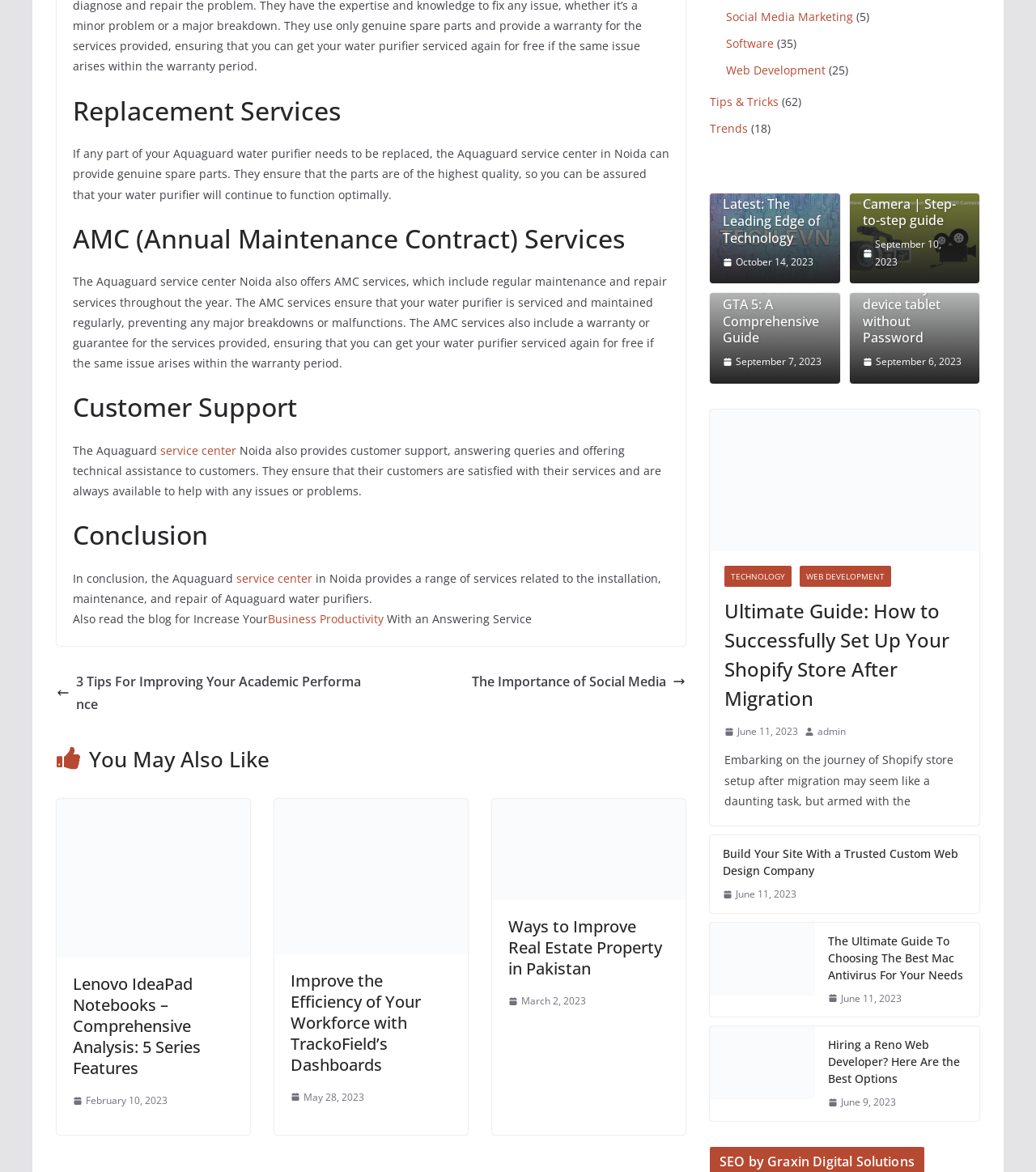Specify the bounding box coordinates of the area to click in order to execute this command: 'Read about 'AMC (Annual Maintenance Contract) Services''. The coordinates should consist of four float numbers ranging from 0 to 1, and should be formatted as [left, top, right, bottom].

[0.07, 0.189, 0.646, 0.218]